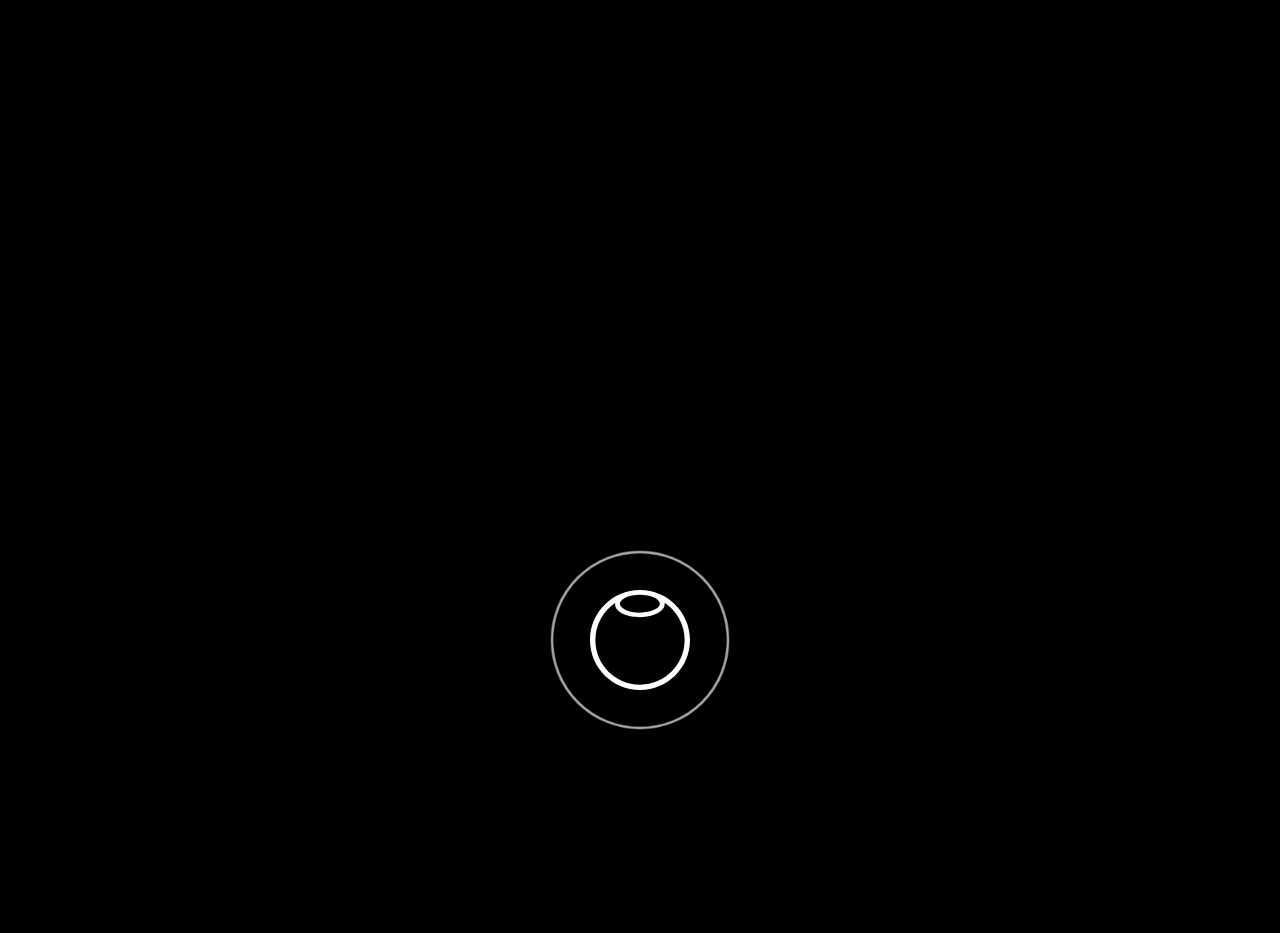Using the element description provided, determine the bounding box coordinates in the format (top-left x, top-left y, bottom-right x, bottom-right y). Ensure that all values are floating point numbers between 0 and 1. Element description: Create an Account

[0.425, 0.863, 0.575, 0.902]